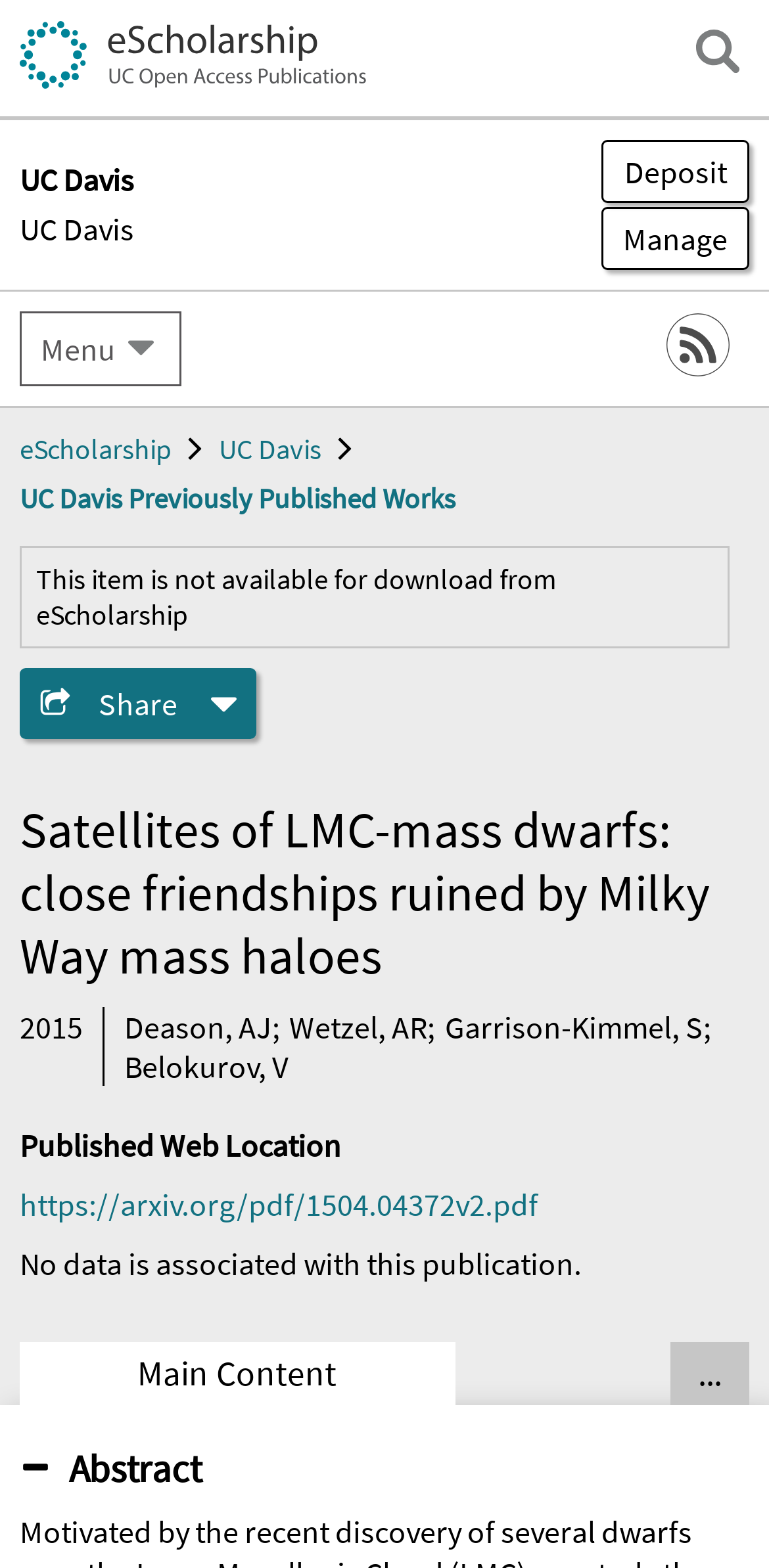Please determine the bounding box coordinates of the element's region to click for the following instruction: "Click on 'Next Post'".

None